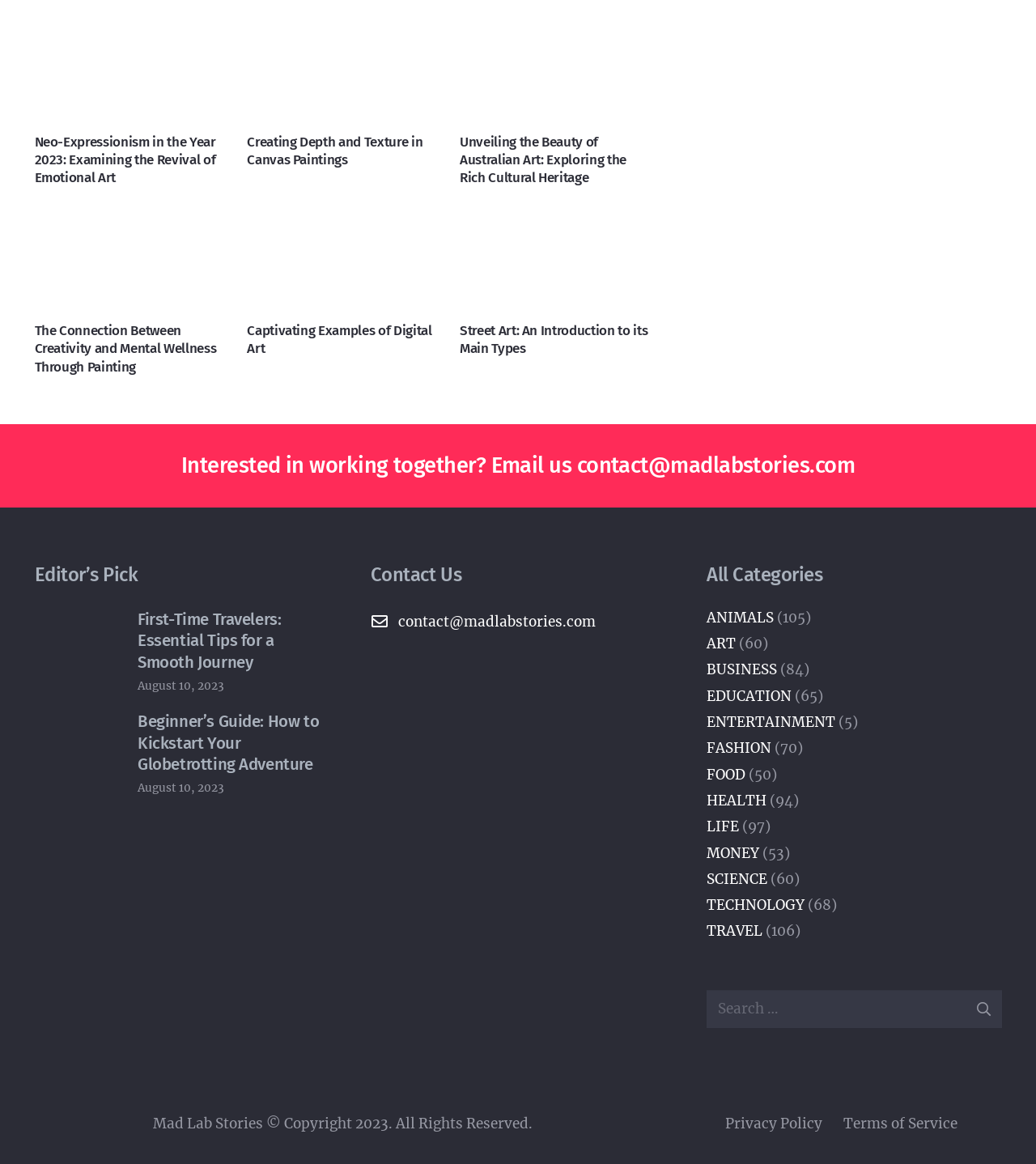Locate the bounding box coordinates of the clickable part needed for the task: "Explore the Connection Between Creativity and Mental Wellness Through Painting".

[0.033, 0.182, 0.219, 0.197]